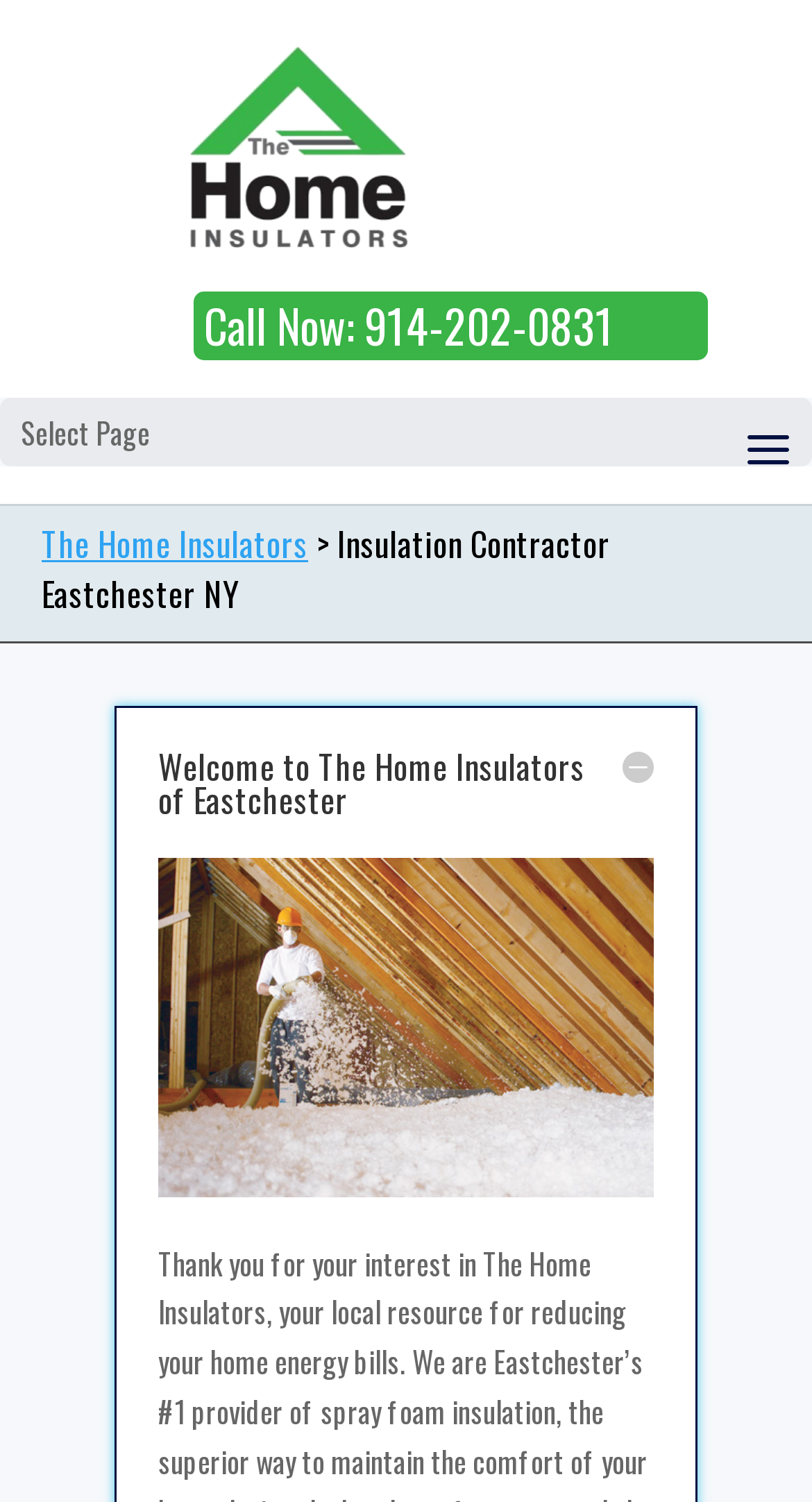Bounding box coordinates should be in the format (top-left x, top-left y, bottom-right x, bottom-right y) and all values should be floating point numbers between 0 and 1. Determine the bounding box coordinate for the UI element described as: alt="blown-in-attic-insulation"

[0.195, 0.773, 0.805, 0.802]